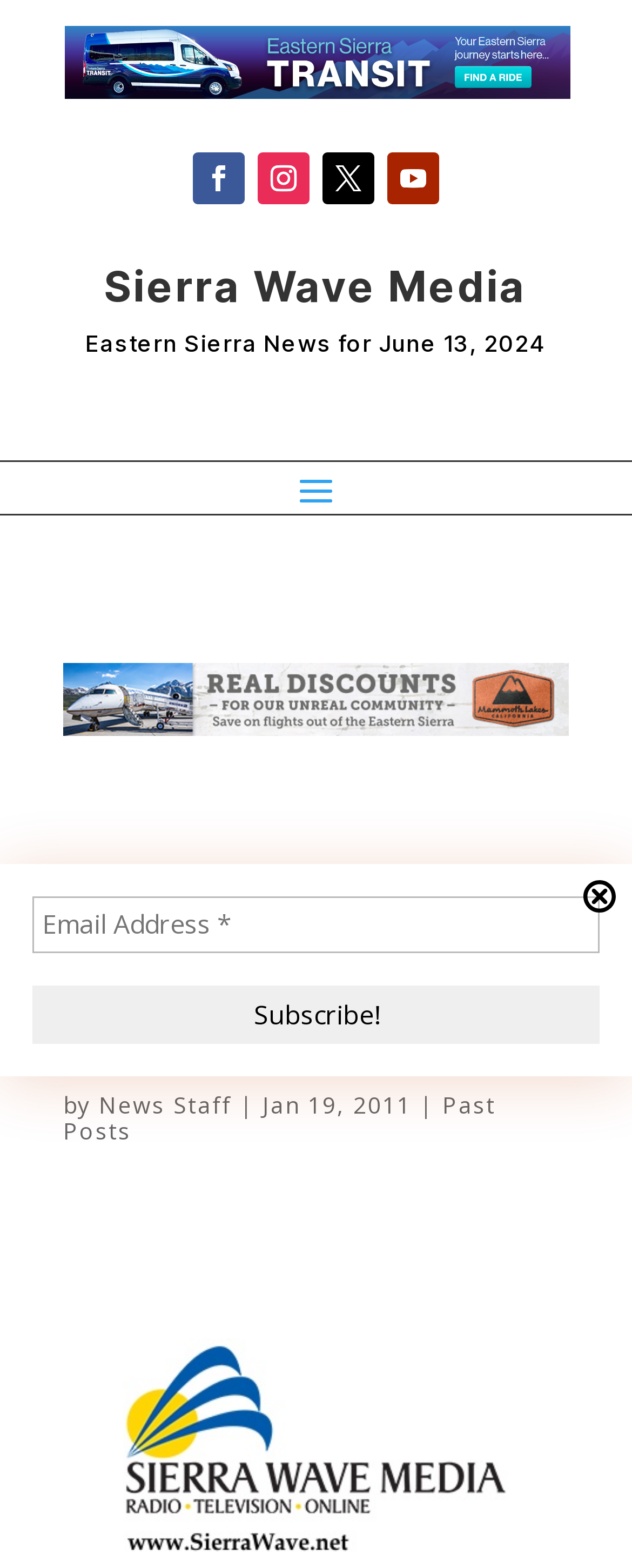Please identify the bounding box coordinates of the region to click in order to complete the task: "Enter email address". The coordinates must be four float numbers between 0 and 1, specified as [left, top, right, bottom].

[0.051, 0.572, 0.949, 0.607]